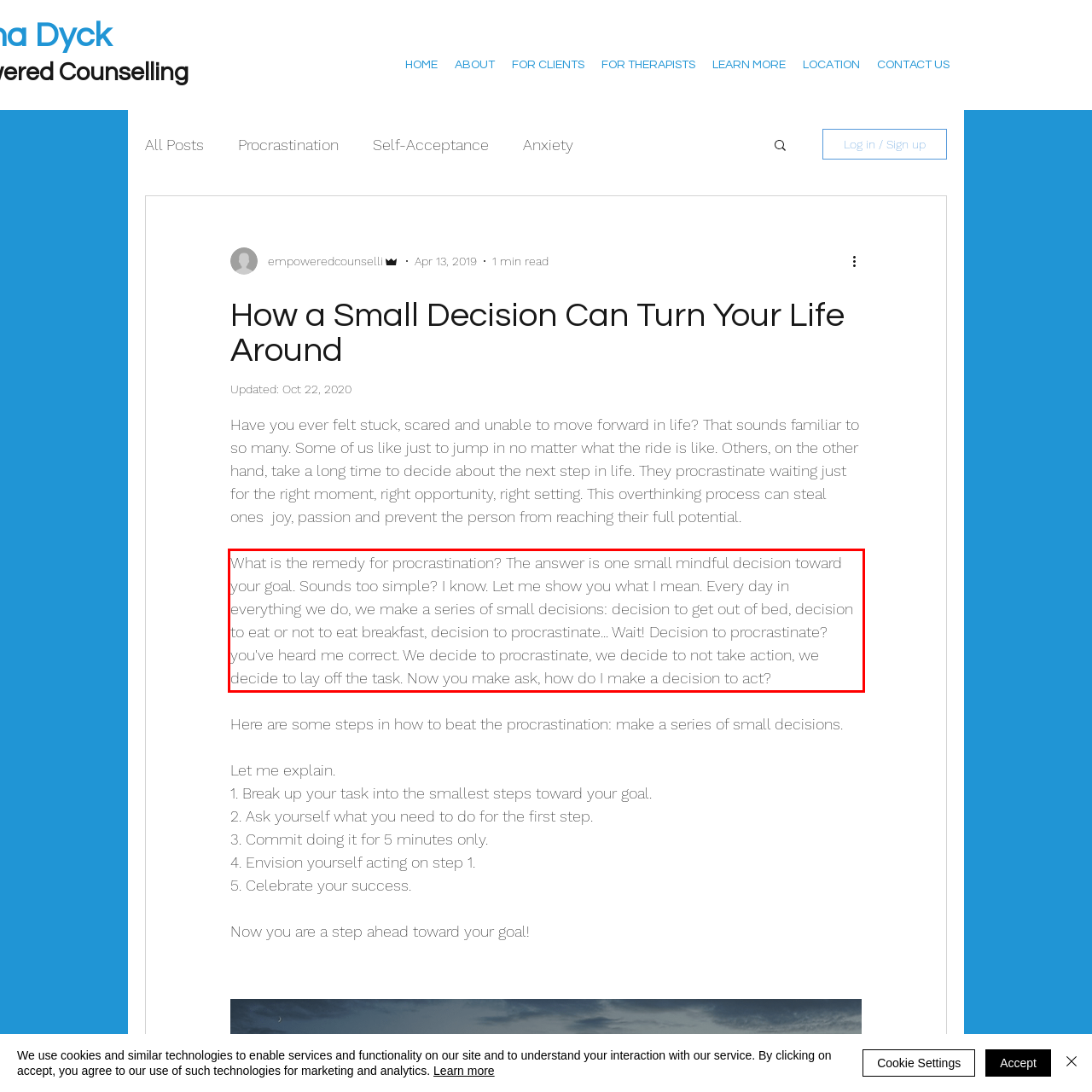You are provided with a screenshot of a webpage that includes a UI element enclosed in a red rectangle. Extract the text content inside this red rectangle.

What is the remedy for procrastination? The answer is one small mindful decision toward your goal. Sounds too simple? I know. Let me show you what I mean. Every day in everything we do, we make a series of small decisions: decision to get out of bed, decision to eat or not to eat breakfast, decision to procrastinate... Wait! Decision to procrastinate? you've heard me correct. We decide to procrastinate, we decide to not take action, we decide to lay off the task. Now you make ask, how do I make a decision to act?